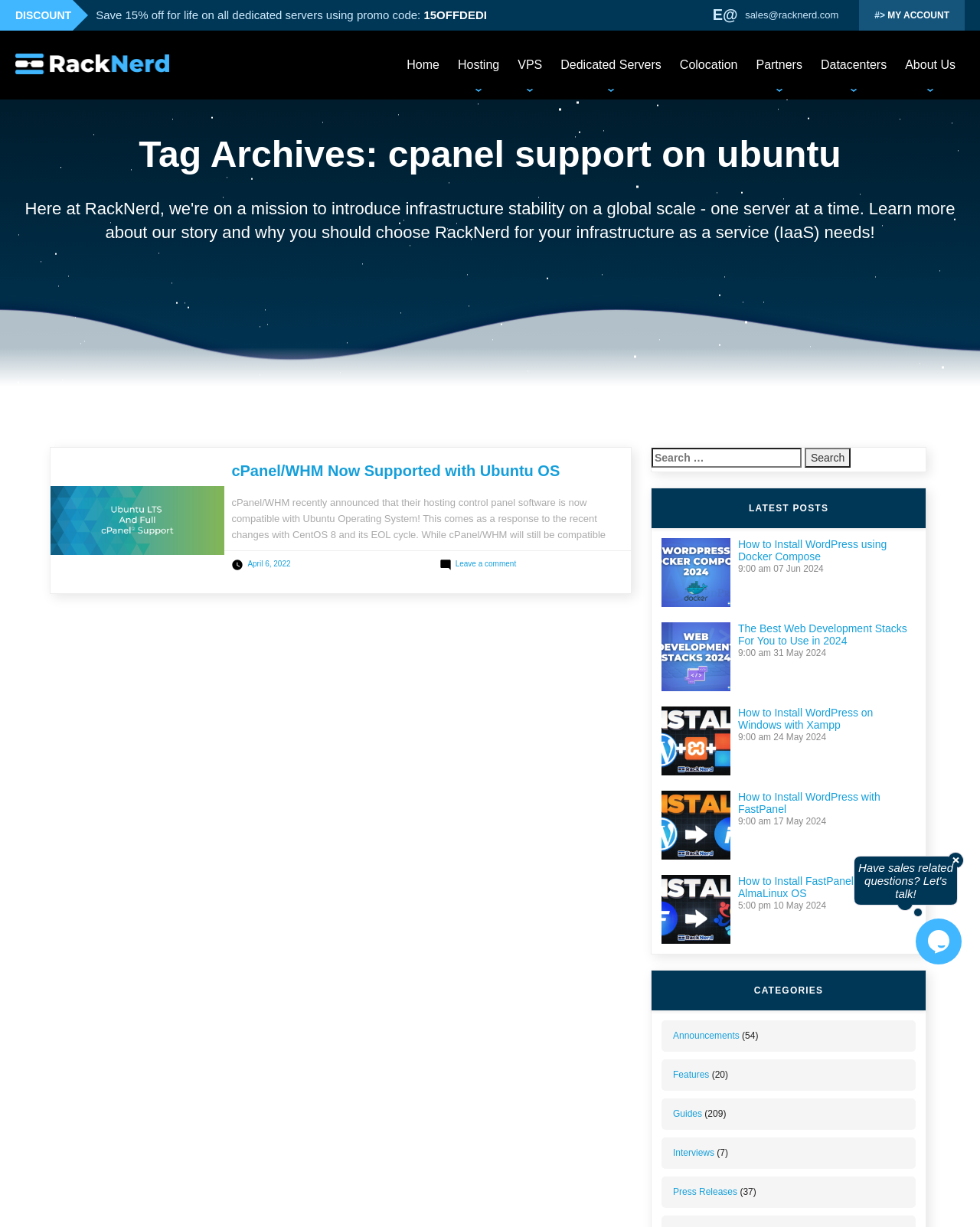What is the email address to contact for sales?
Using the image, provide a detailed and thorough answer to the question.

The email address to contact for sales can be found in the top section of the webpage, where it says 'E@ sales@racknerd.com'.